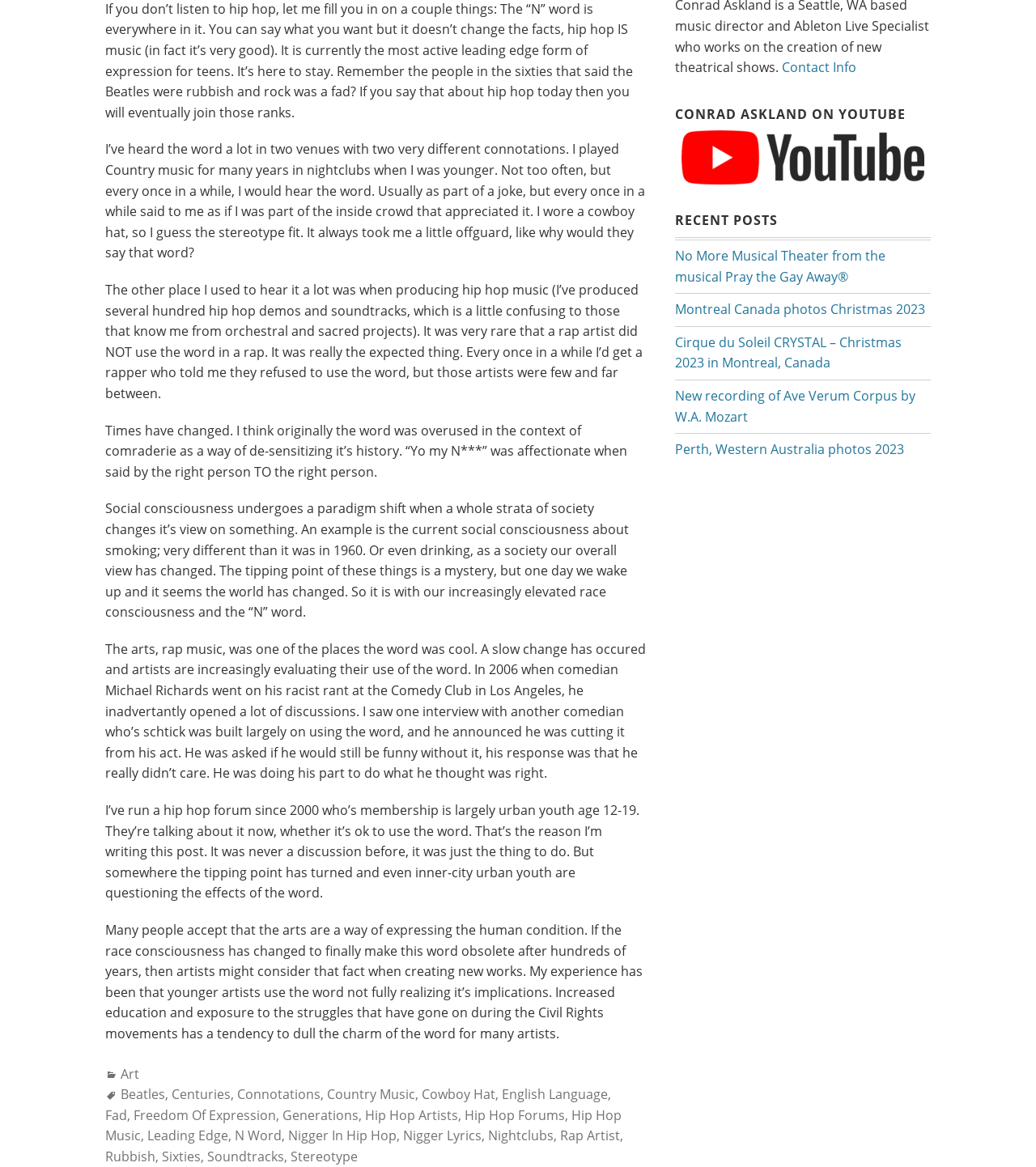Identify the bounding box coordinates of the HTML element based on this description: "Nigger In Hip Hop".

[0.278, 0.966, 0.383, 0.981]